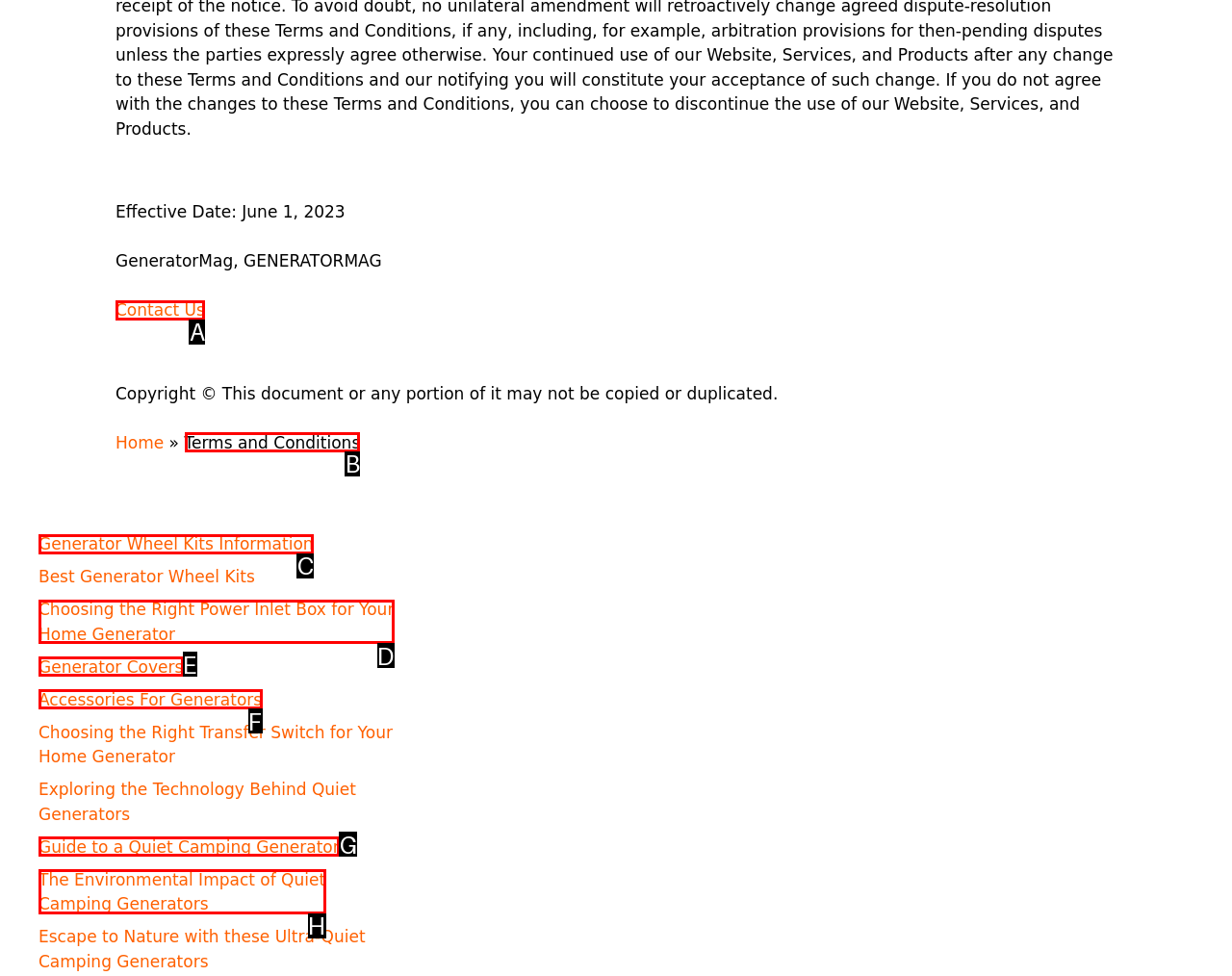Select the correct UI element to click for this task: Read Terms and Conditions.
Answer using the letter from the provided options.

B